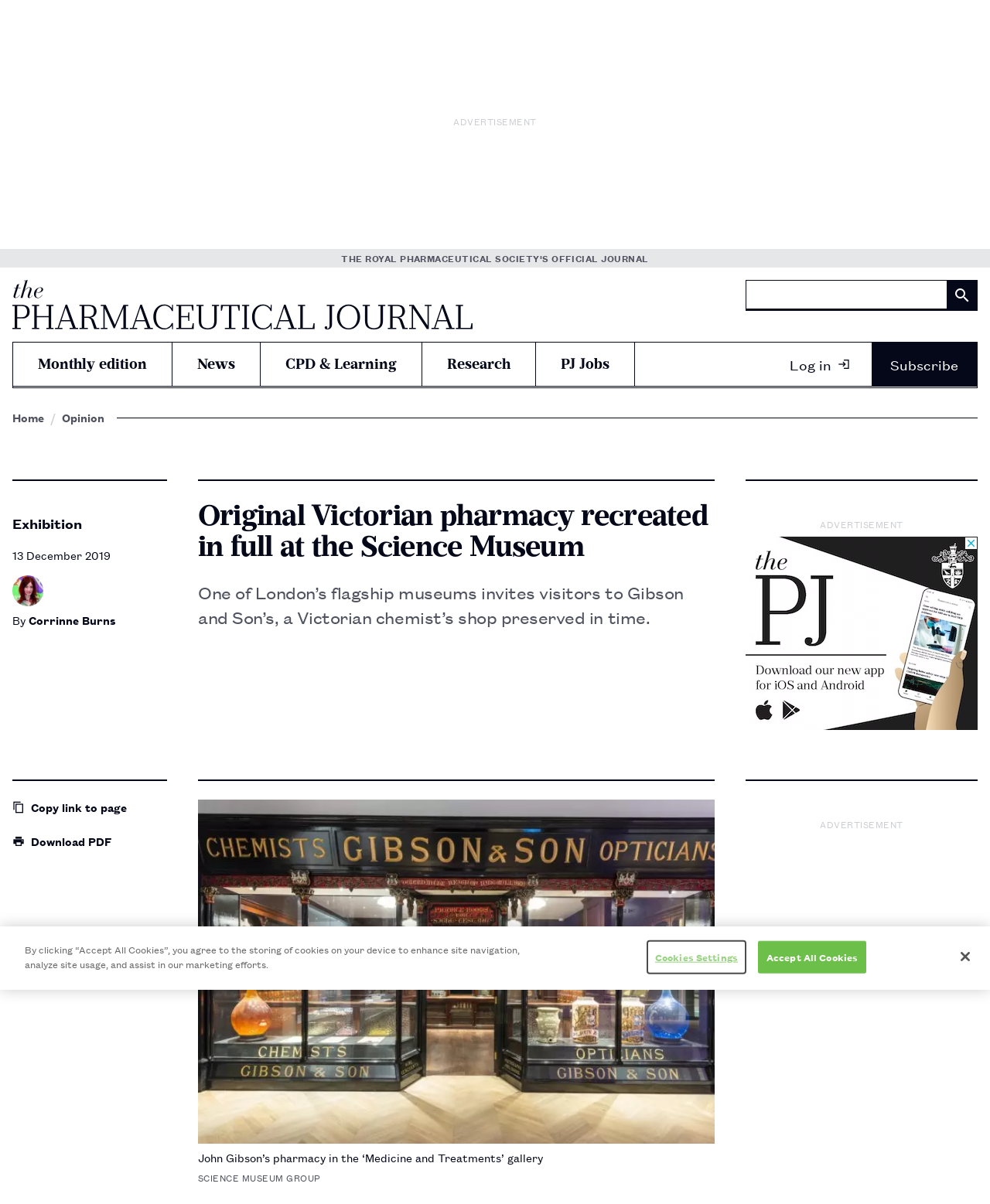What is the profession of the author of the article?
Carefully analyze the image and provide a detailed answer to the question.

The article is from The Pharmaceutical Journal, and the author's name is Corrinne Burns, which suggests that the author is a pharmacist or has a background in pharmacy.